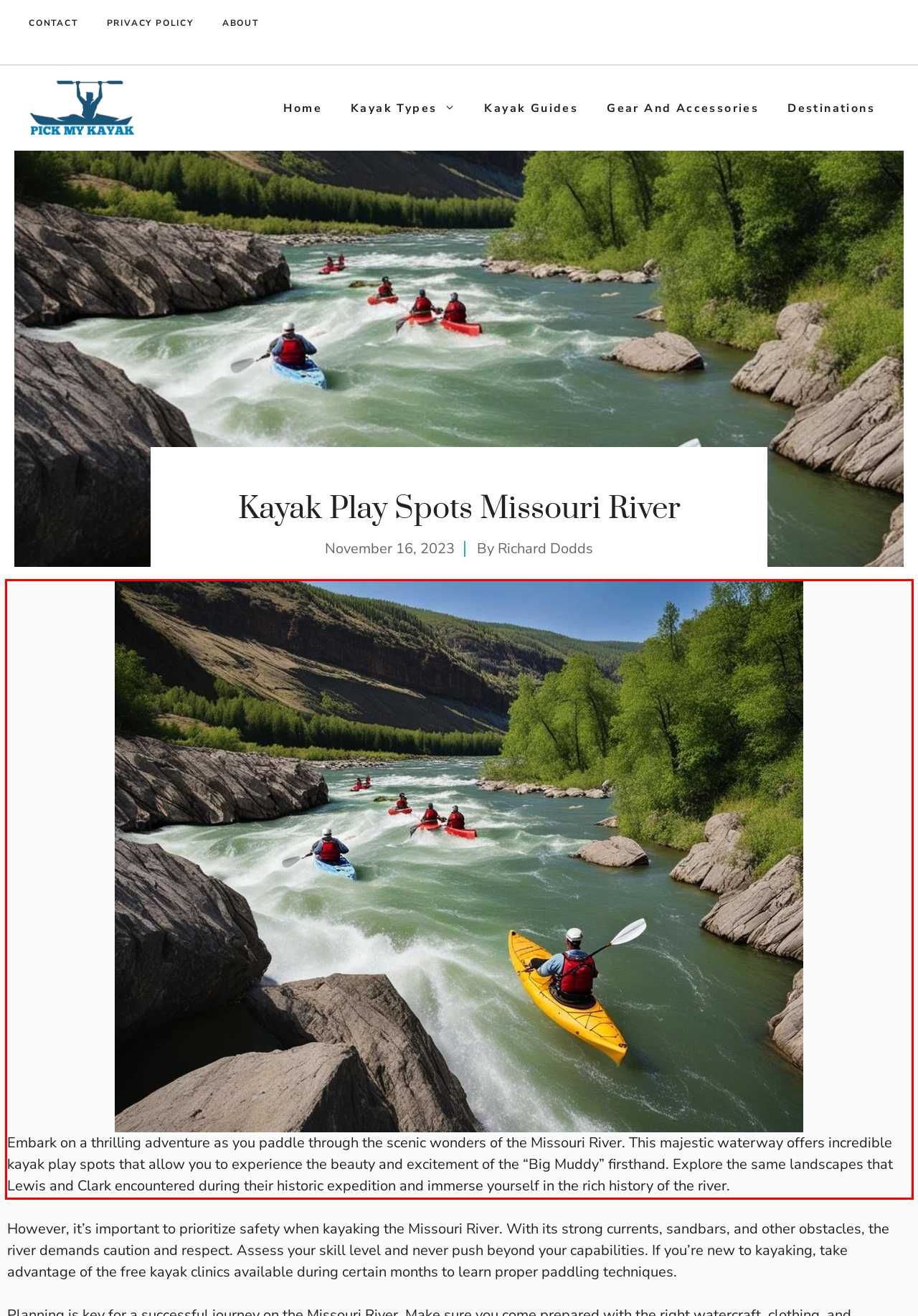Analyze the screenshot of the webpage that features a red bounding box and recognize the text content enclosed within this red bounding box.

Embark on a thrilling adventure as you paddle through the scenic wonders of the Missouri River. This majestic waterway offers incredible kayak play spots that allow you to experience the beauty and excitement of the “Big Muddy” firsthand. Explore the same landscapes that Lewis and Clark encountered during their historic expedition and immerse yourself in the rich history of the river.